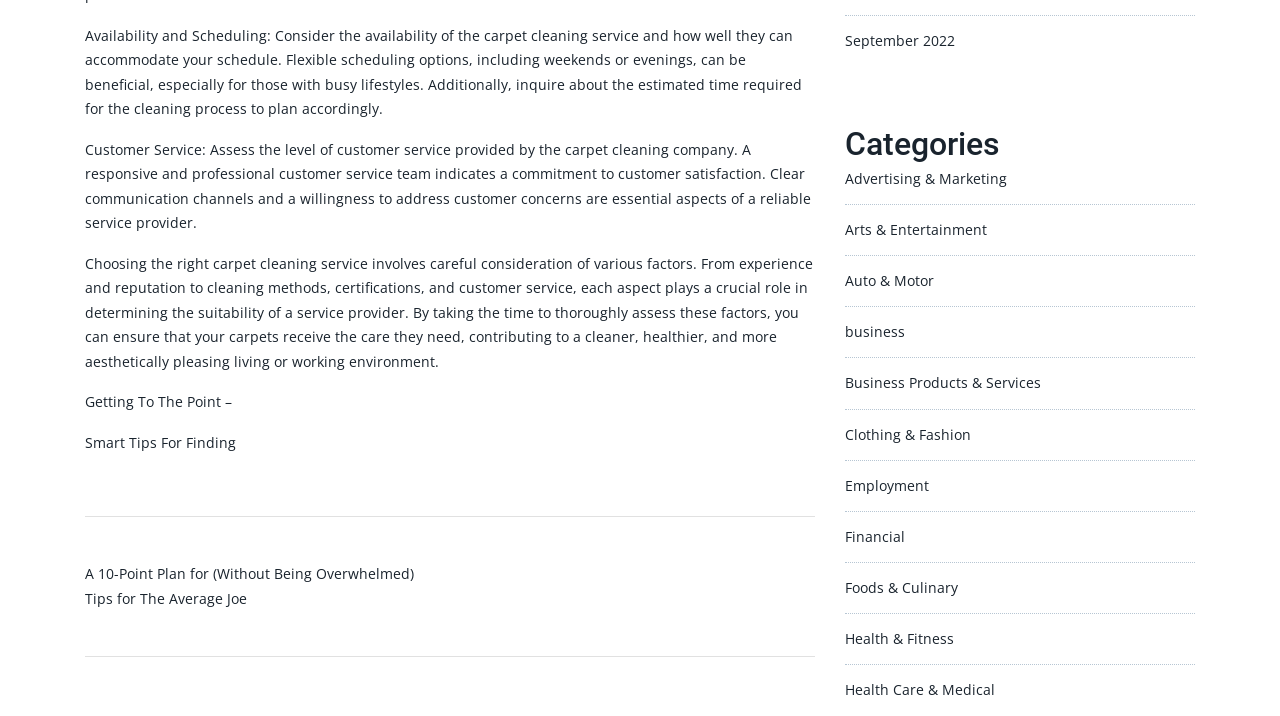What is the time period indicated by the link 'September 2022'?
Please give a detailed answer to the question using the information shown in the image.

The link 'September 2022' likely indicates a specific month, suggesting that the webpage may have posts or content related to that time period.